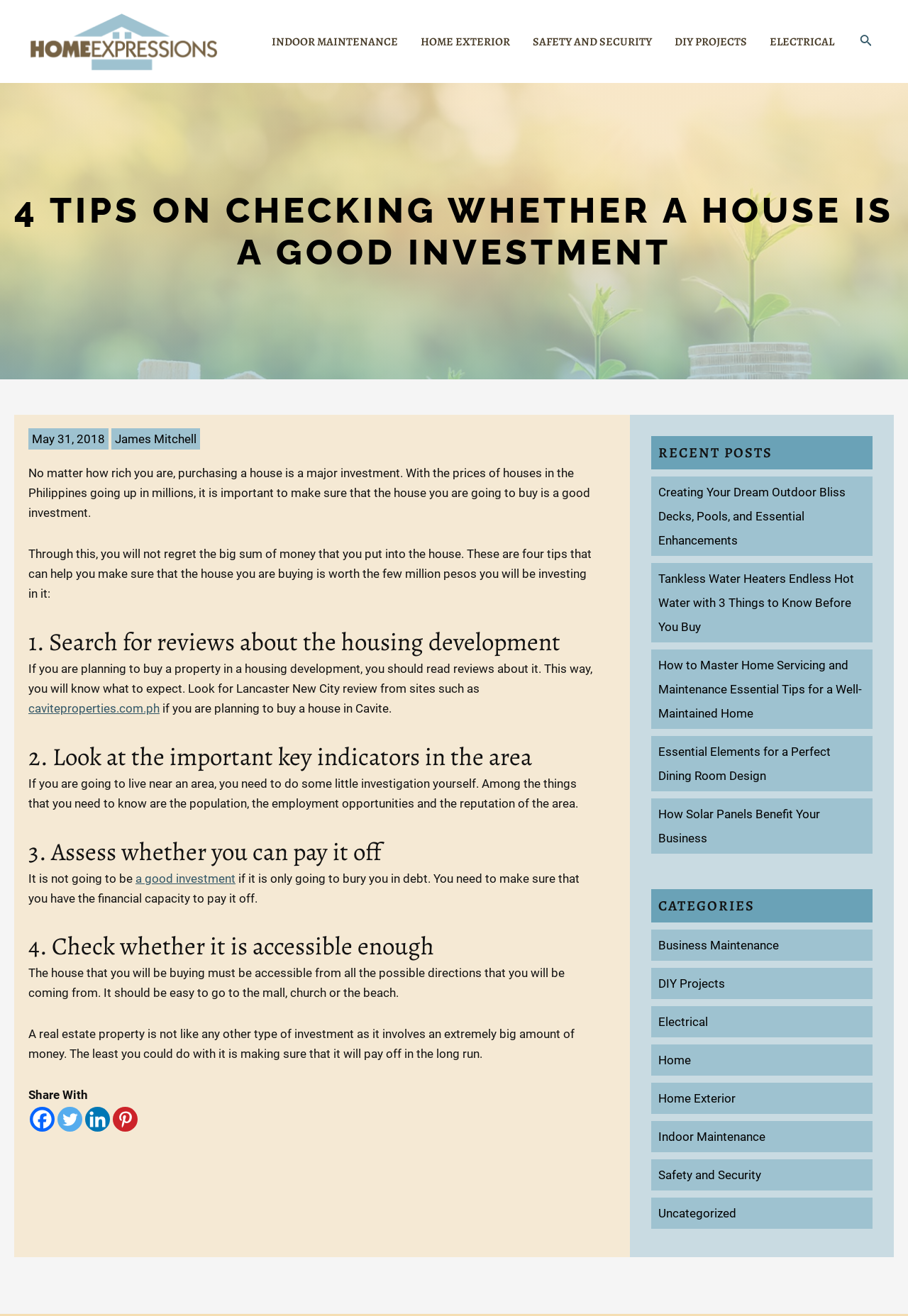Refer to the image and provide an in-depth answer to the question:
What is the purpose of checking whether a house is a good investment?

The purpose of checking whether a house is a good investment is to avoid regret in the long run. The article mentions that buying a house is a major investment and you need to make sure it will pay off, so you don't regret the big sum of money you put into it.